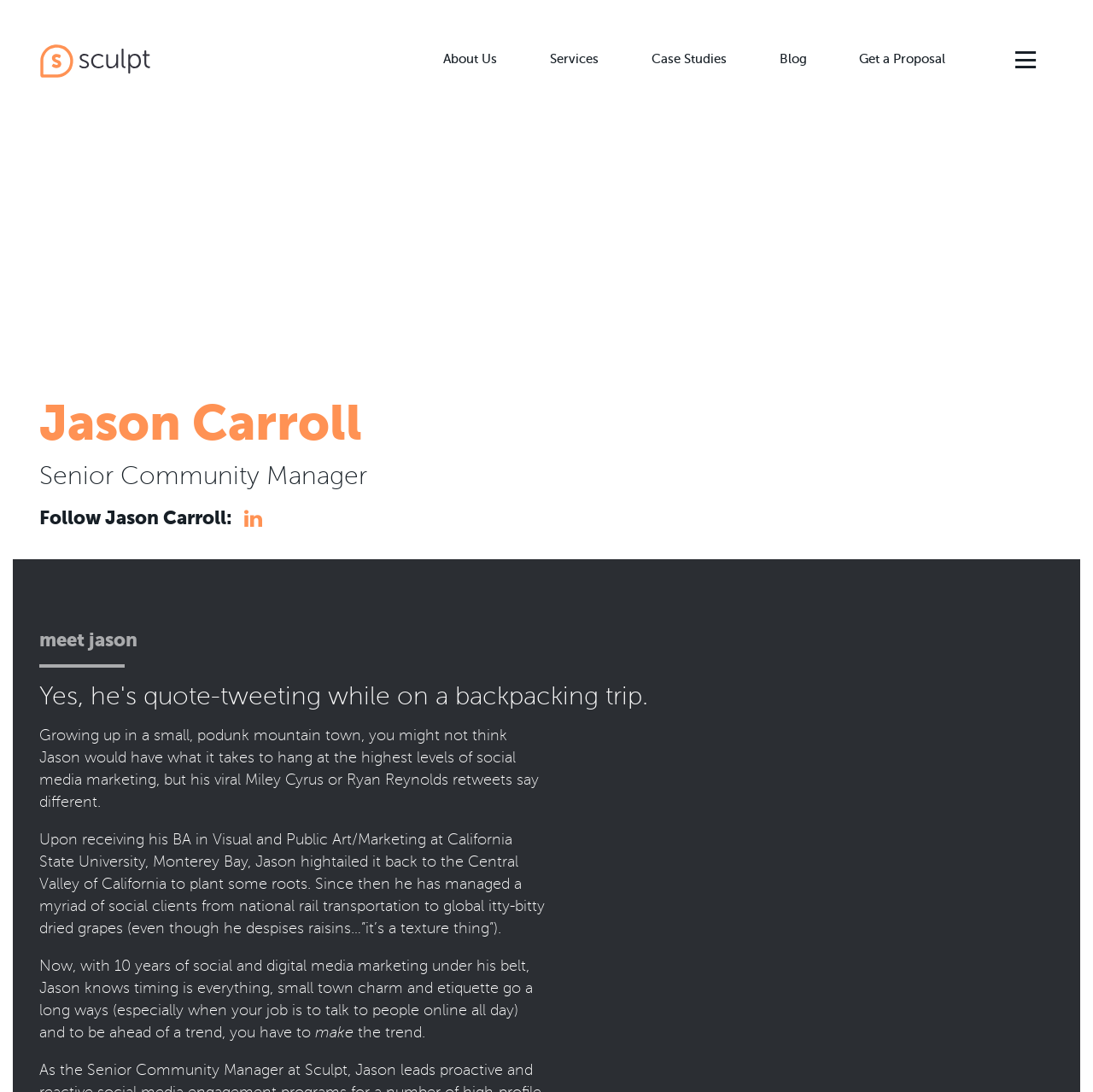Given the webpage screenshot and the description, determine the bounding box coordinates (top-left x, top-left y, bottom-right x, bottom-right y) that define the location of the UI element matching this description: B2B Influencers

[0.376, 0.102, 0.563, 0.133]